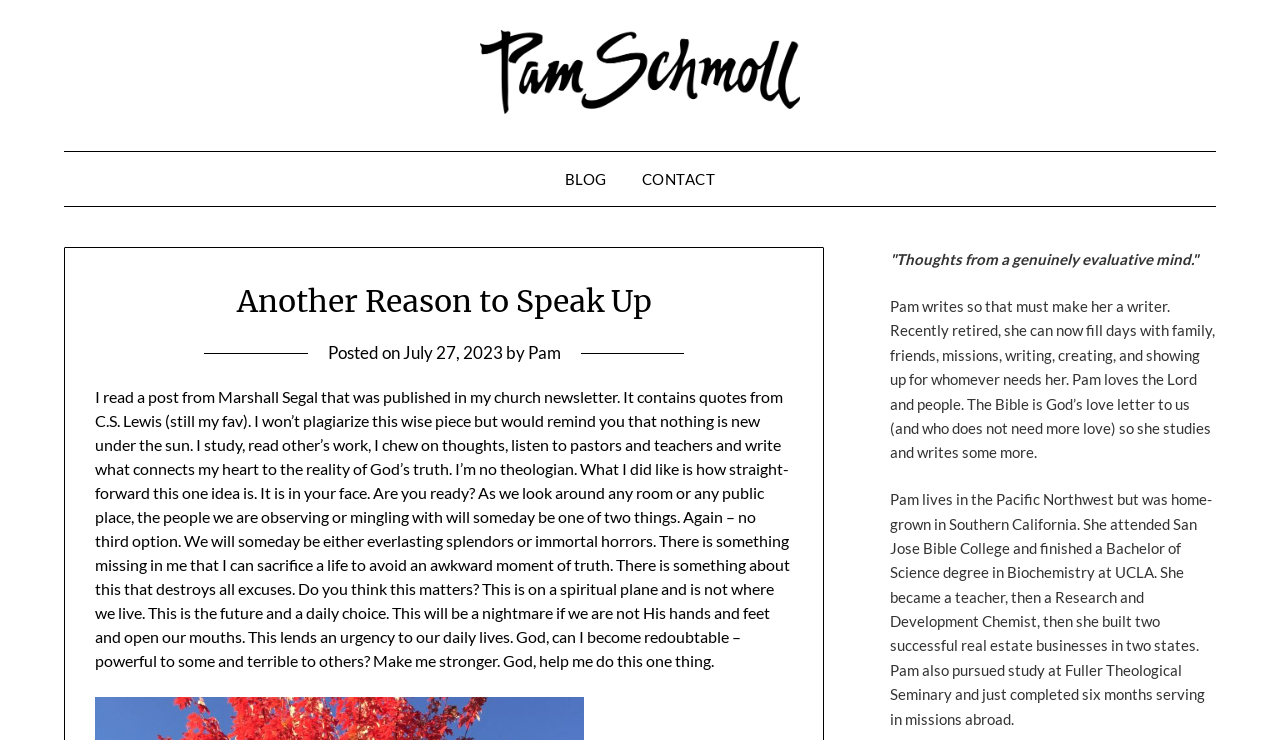Given the description of the UI element: "Blog", predict the bounding box coordinates in the form of [left, top, right, bottom], with each value being a float between 0 and 1.

[0.429, 0.205, 0.487, 0.279]